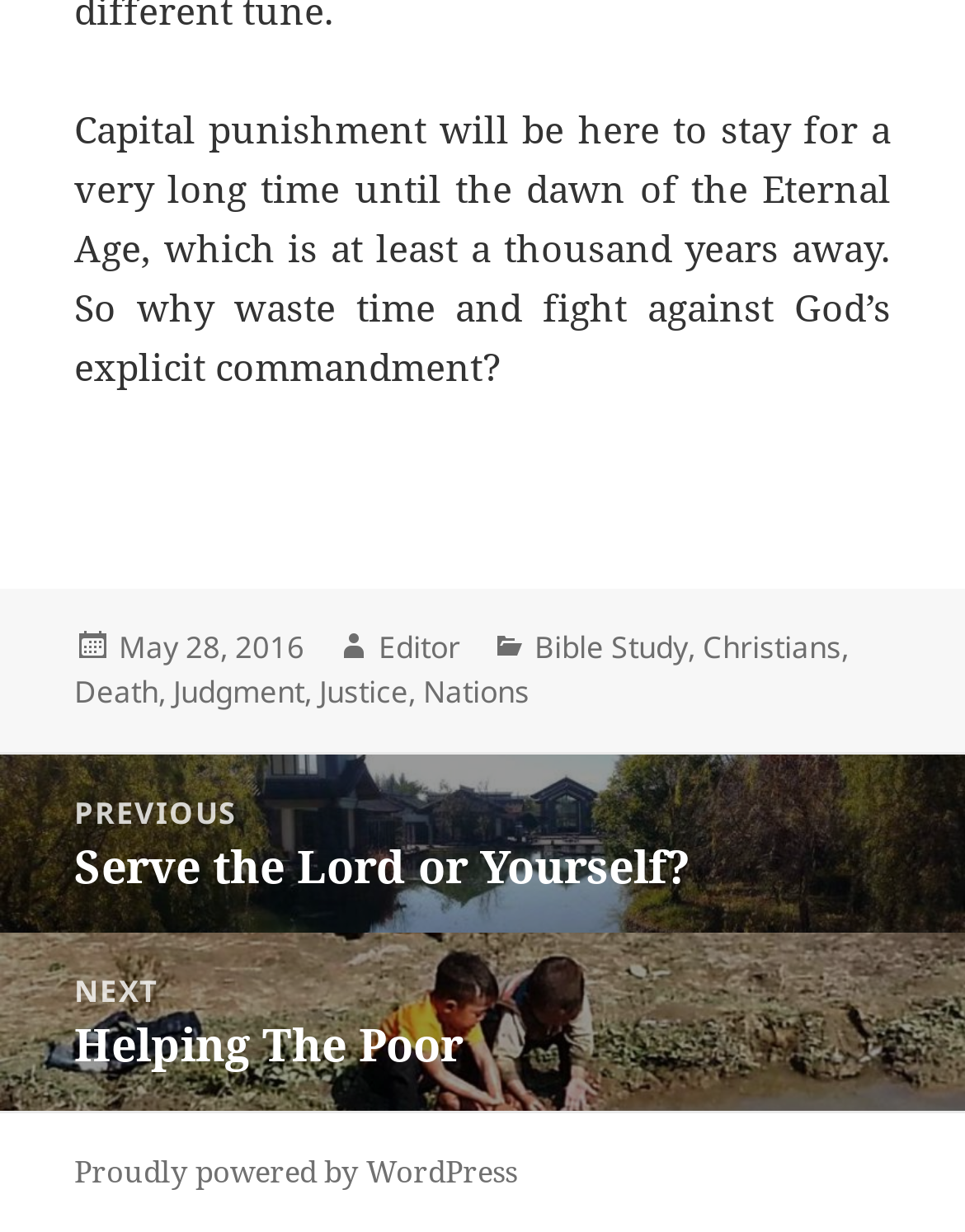Please mark the clickable region by giving the bounding box coordinates needed to complete this instruction: "Visit the post from May 28, 2016".

[0.123, 0.508, 0.315, 0.544]